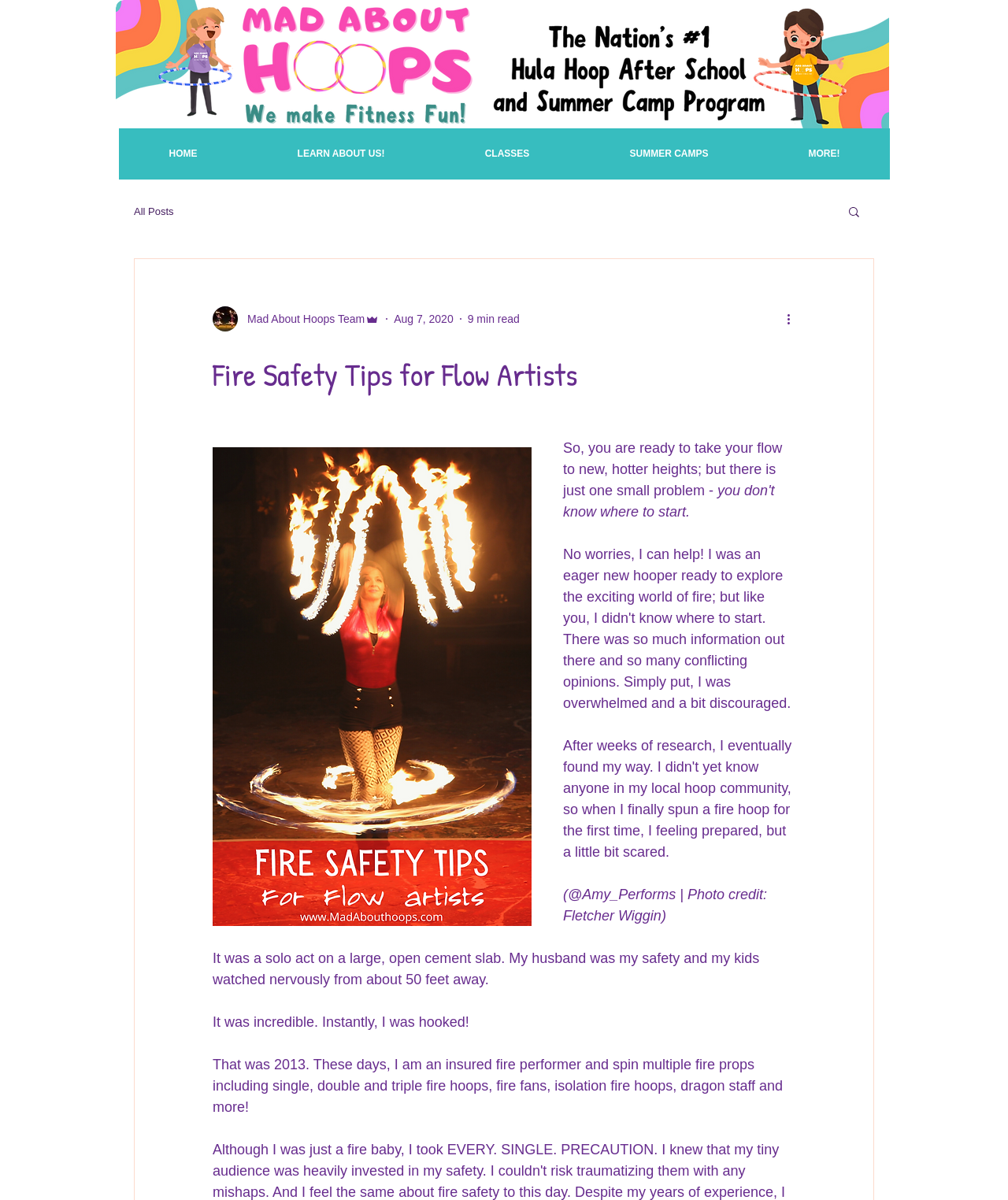How many navigation menus are there?
Your answer should be a single word or phrase derived from the screenshot.

2